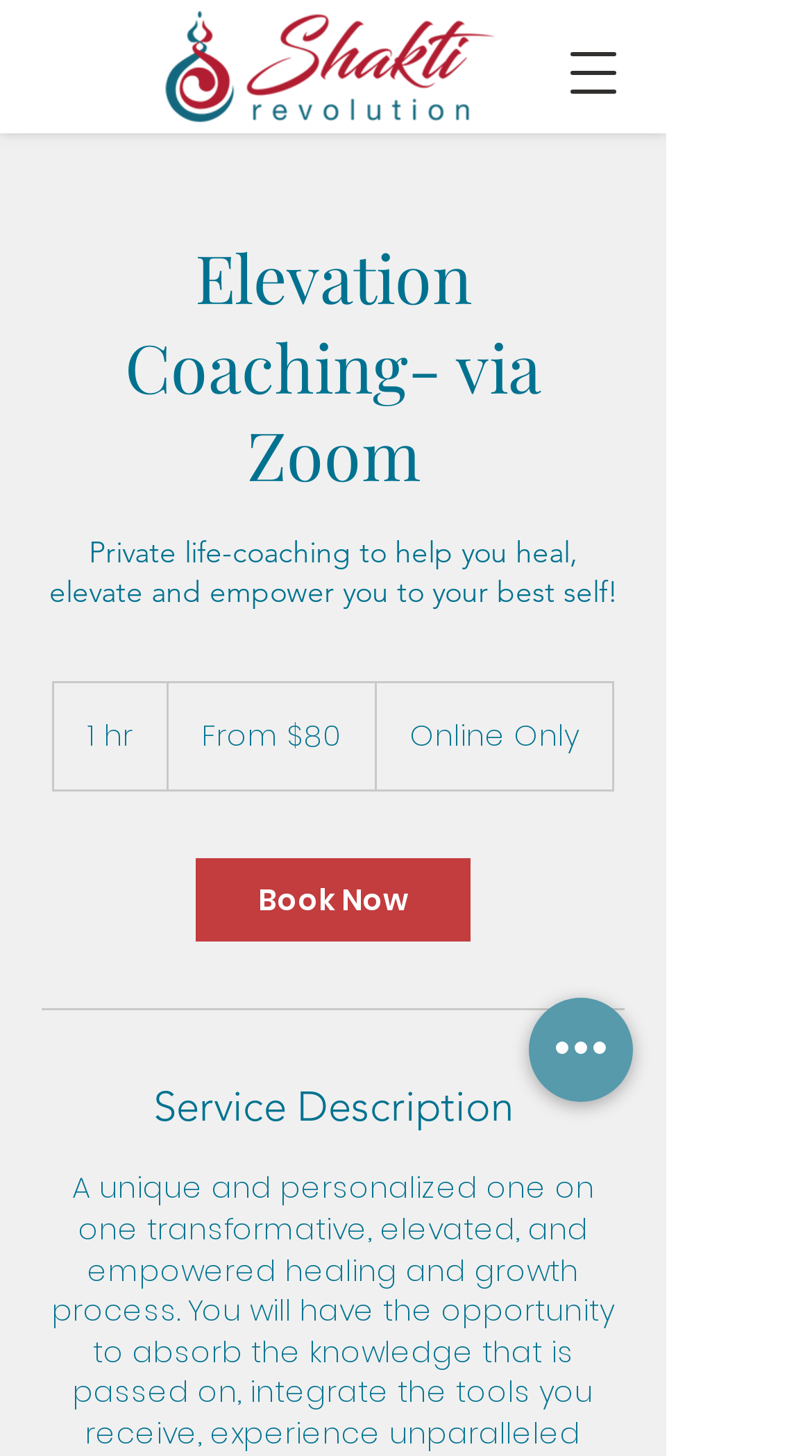What is the text of the webpage's headline?

Elevation Coaching- via Zoom